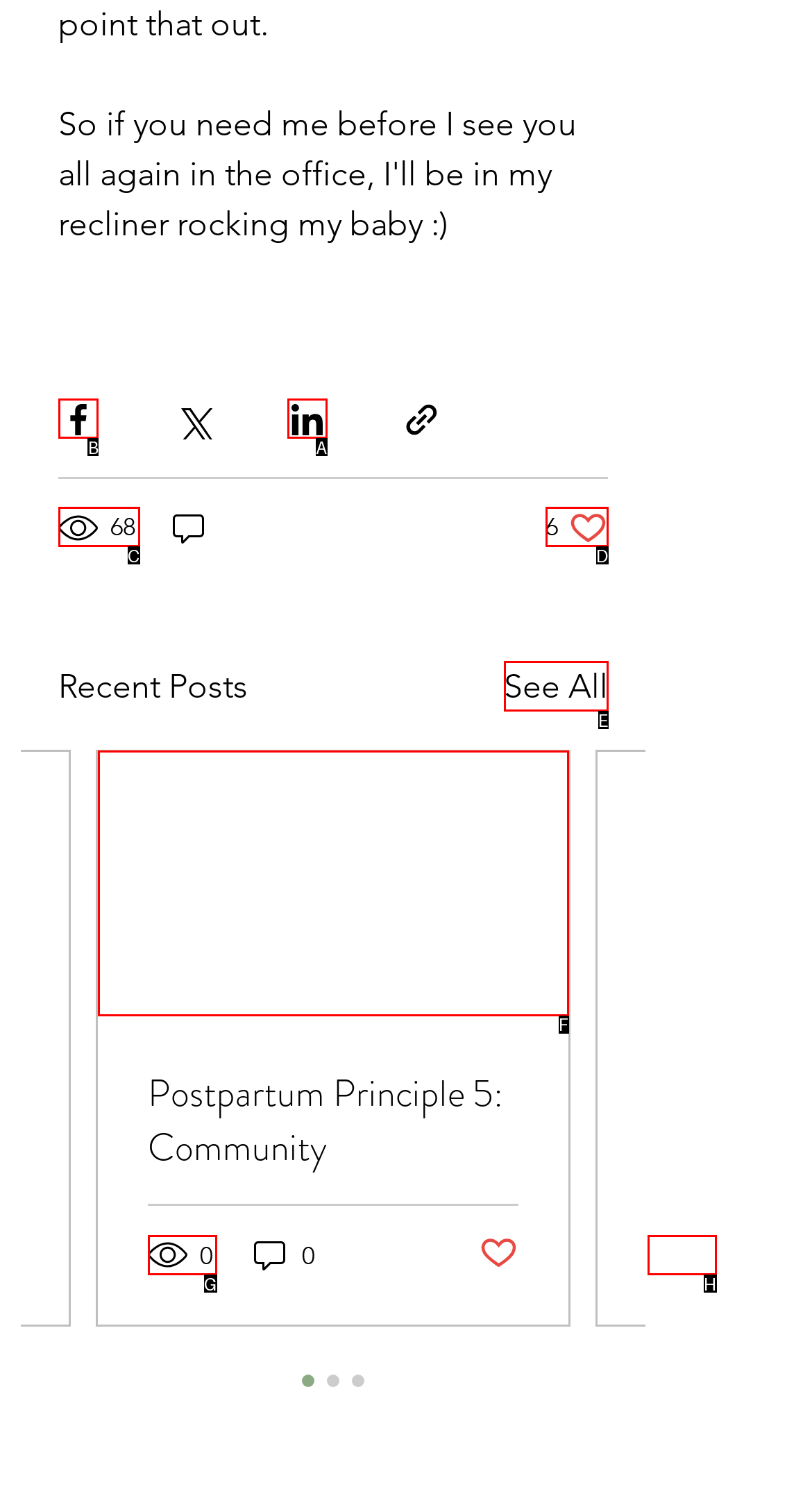Identify the appropriate lettered option to execute the following task: Visit the plot22 website
Respond with the letter of the selected choice.

None